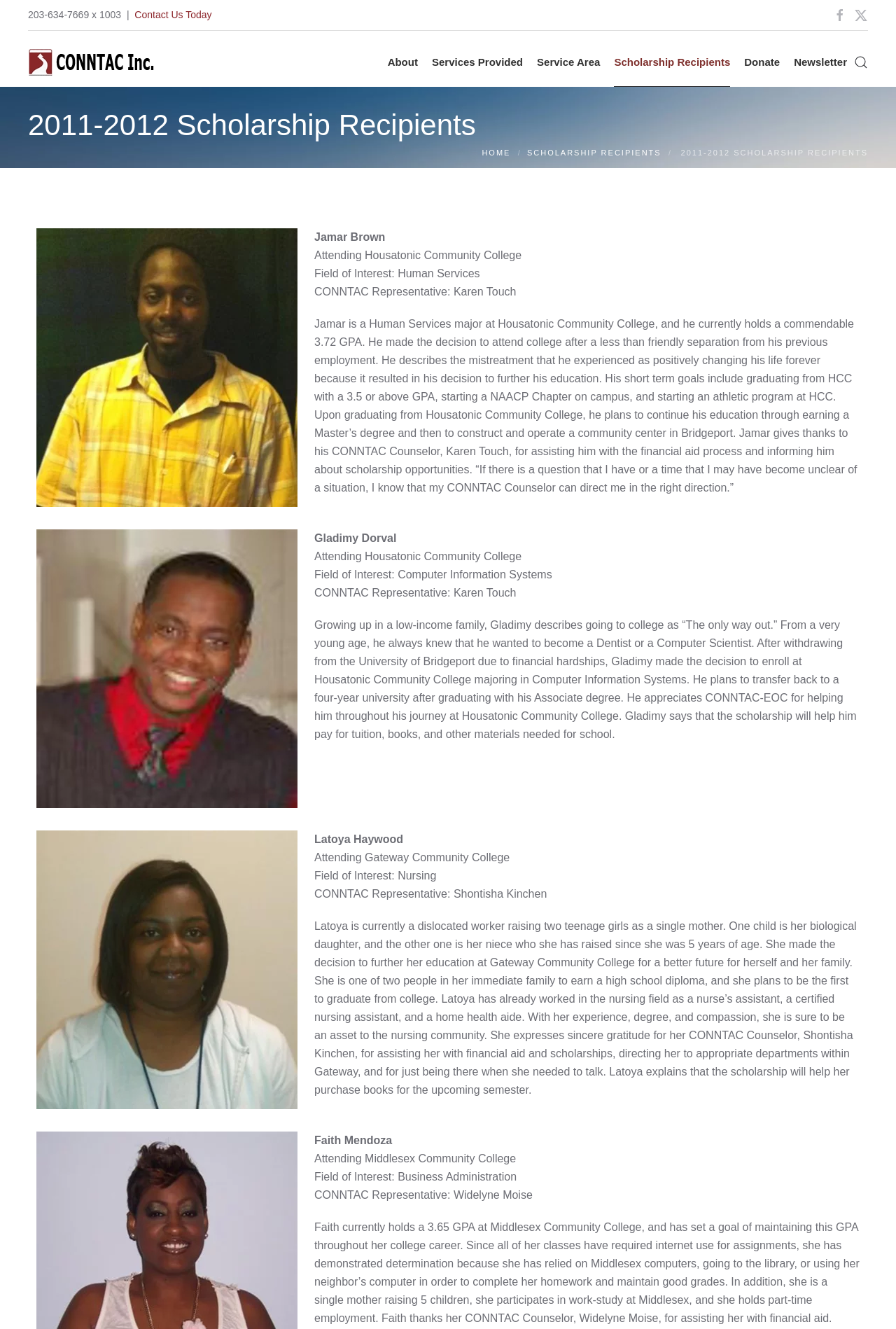Identify the bounding box coordinates for the UI element described as: "About". The coordinates should be provided as four floats between 0 and 1: [left, top, right, bottom].

[0.433, 0.028, 0.466, 0.065]